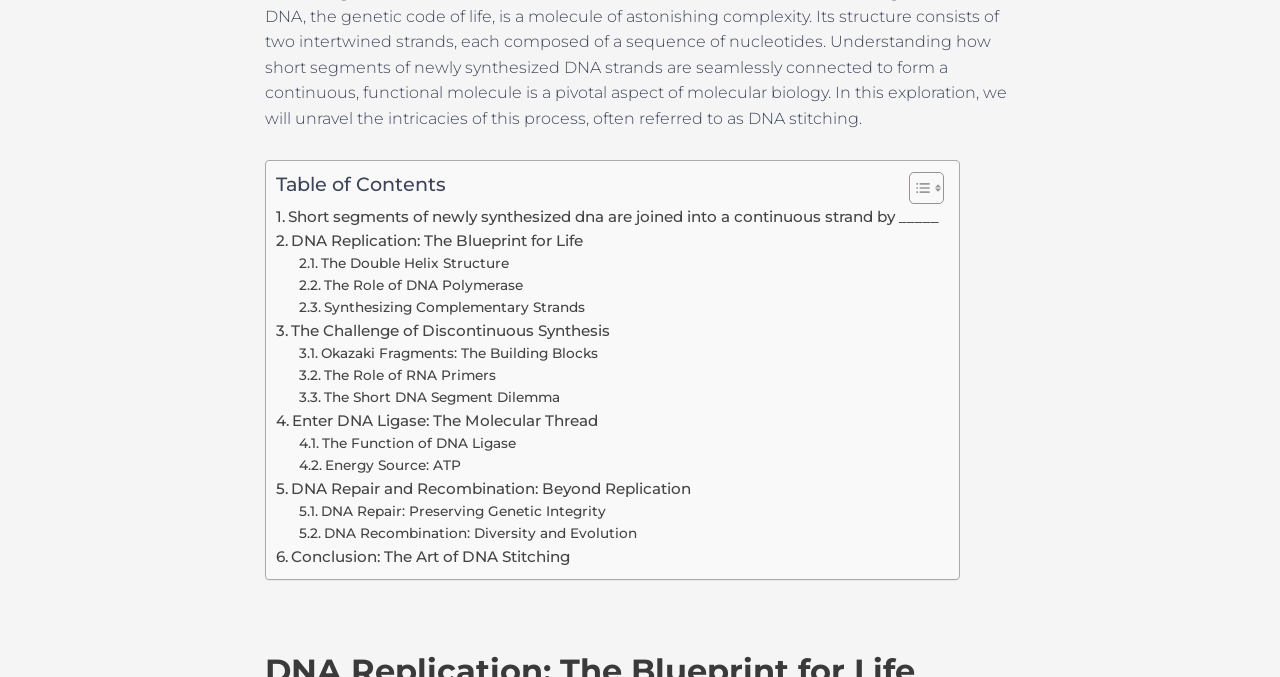Identify the bounding box coordinates of the clickable region to carry out the given instruction: "Explore The Challenge of Discontinuous Synthesis".

[0.216, 0.471, 0.477, 0.507]